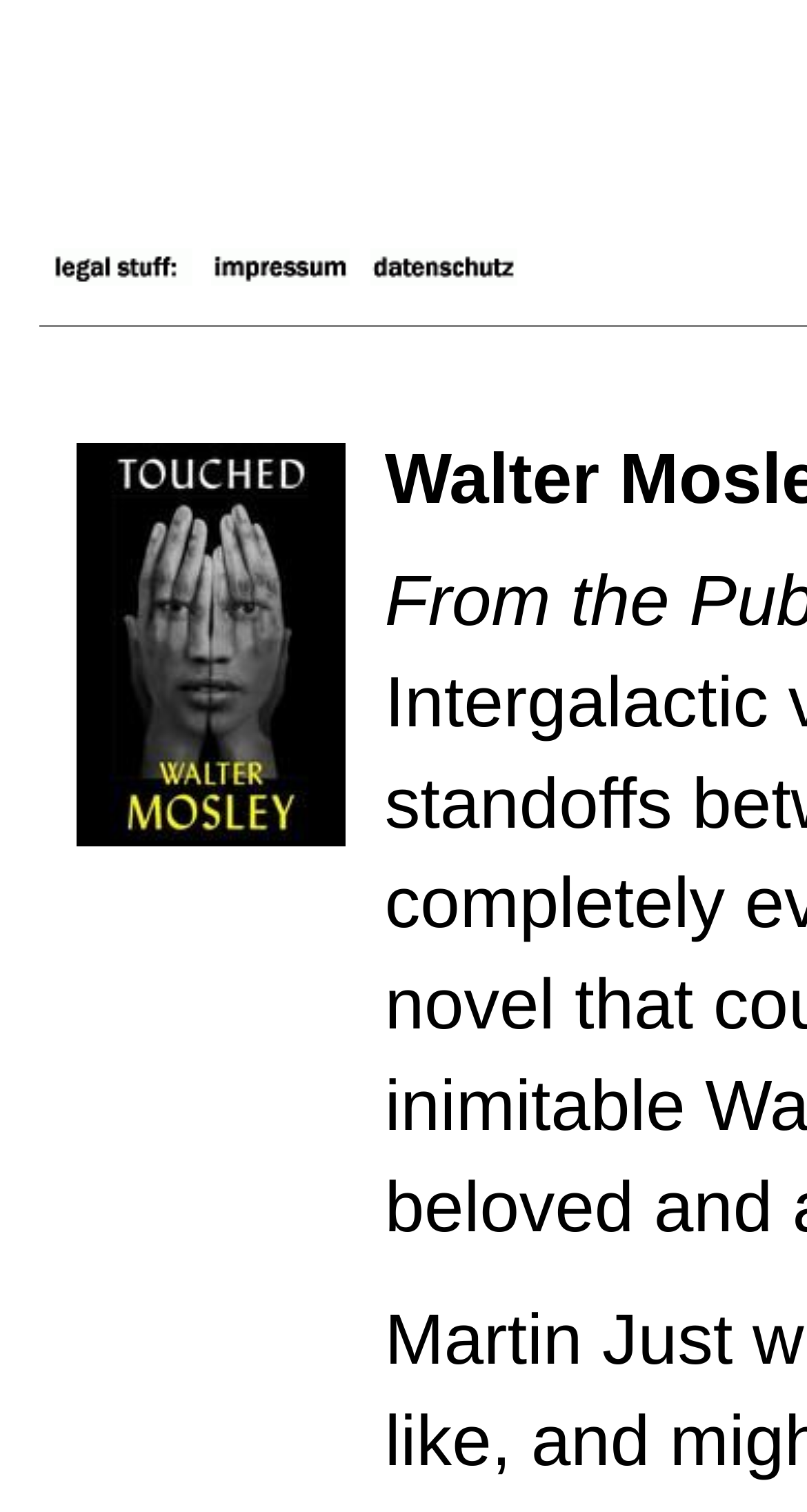Provide your answer in a single word or phrase: 
What is the theme of the legal stuff image?

Legal